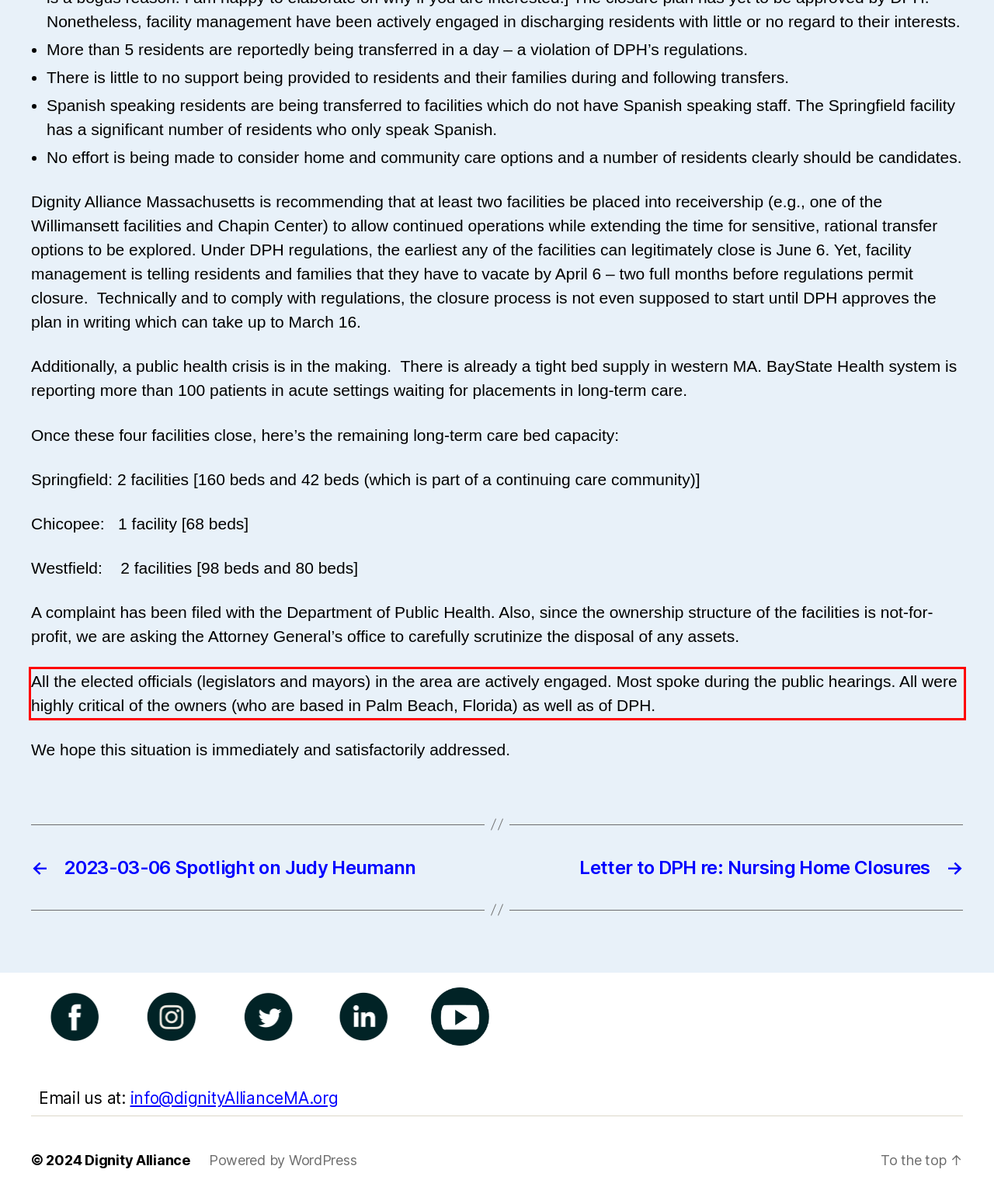Please use OCR to extract the text content from the red bounding box in the provided webpage screenshot.

All the elected officials (legislators and mayors) in the area are actively engaged. Most spoke during the public hearings. All were highly critical of the owners (who are based in Palm Beach, Florida) as well as of DPH.